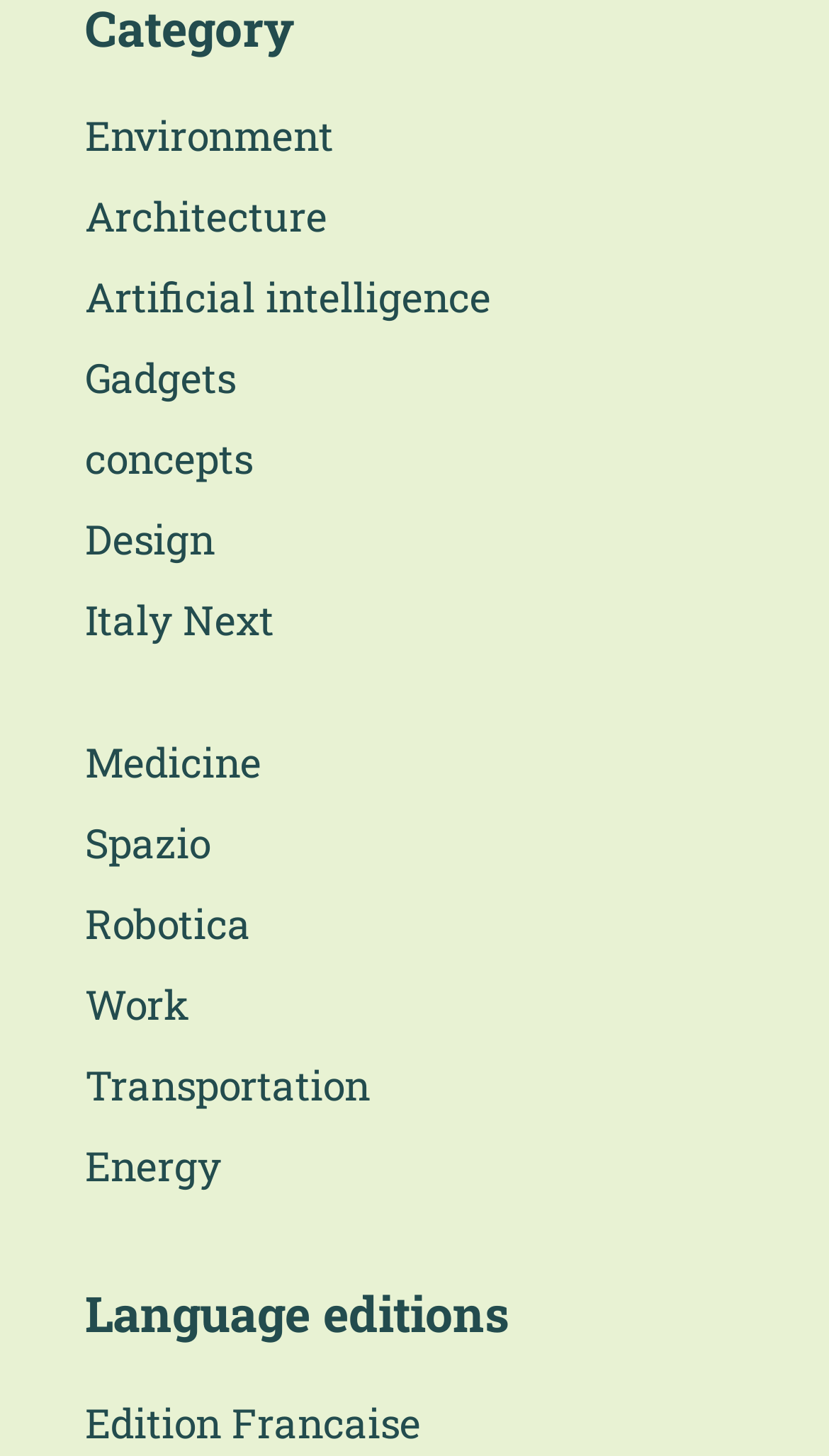Give a one-word or one-phrase response to the question:
How many links are in the FOOTER 3 WIDGET?

5